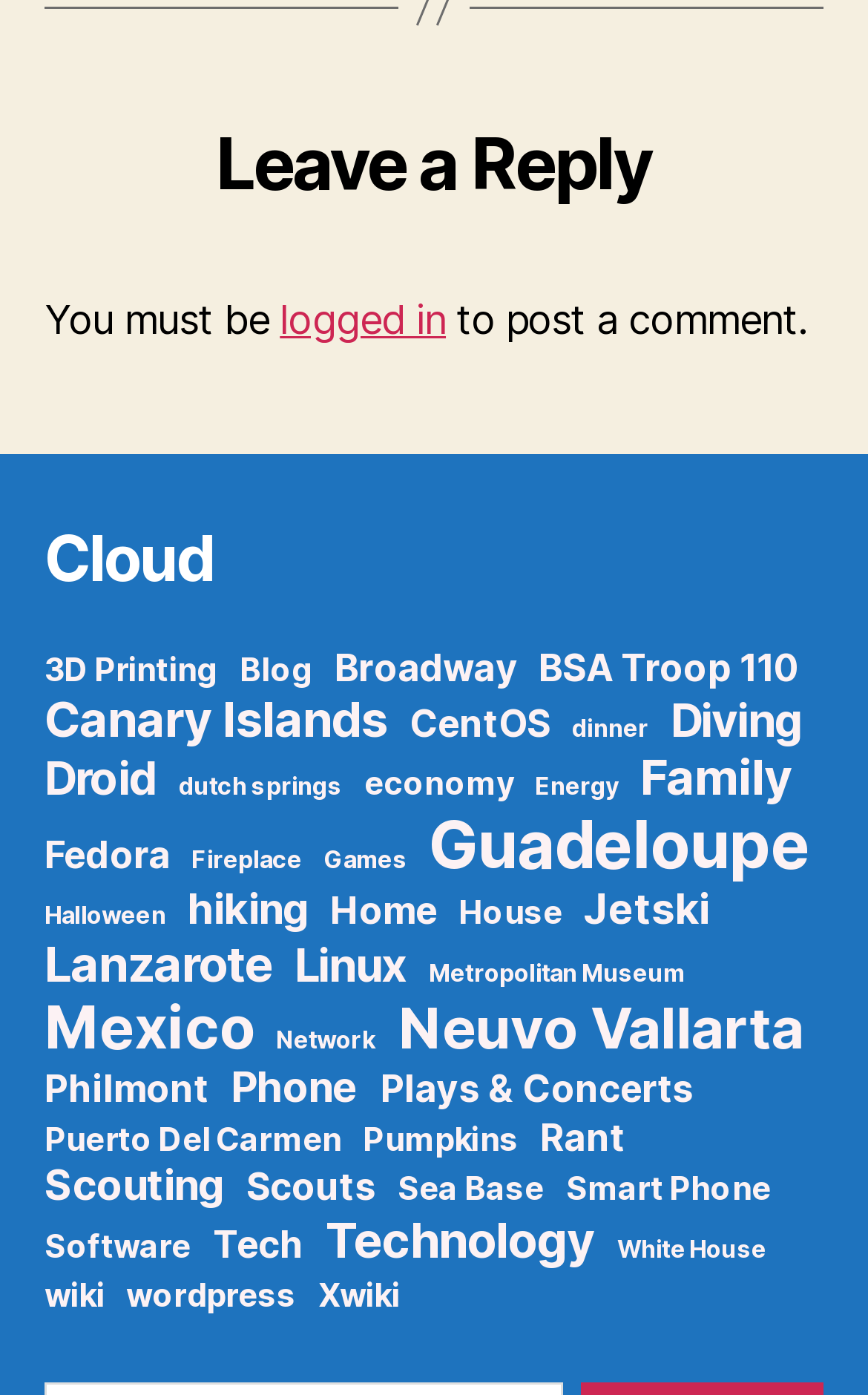Identify the bounding box coordinates of the section to be clicked to complete the task described by the following instruction: "Learn about 'Linux'". The coordinates should be four float numbers between 0 and 1, formatted as [left, top, right, bottom].

[0.339, 0.672, 0.469, 0.712]